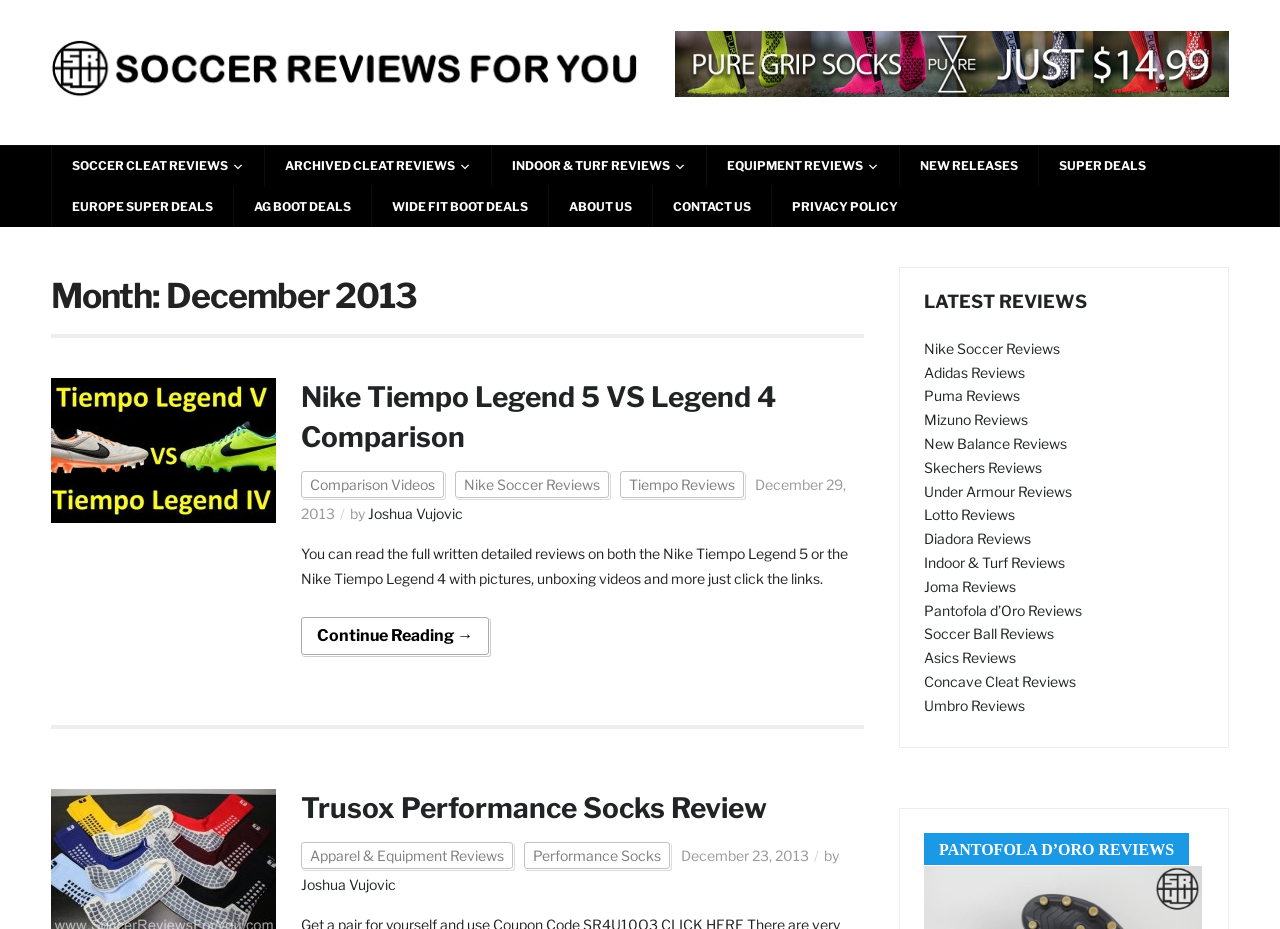Who is the author of the 'Trusox Performance Socks Review'?
Based on the visual details in the image, please answer the question thoroughly.

After examining the webpage, I found the 'Trusox Performance Socks Review' article, which is attributed to an author named Joshua Vujovic. This suggests that Joshua Vujovic is the person responsible for writing and publishing this review.